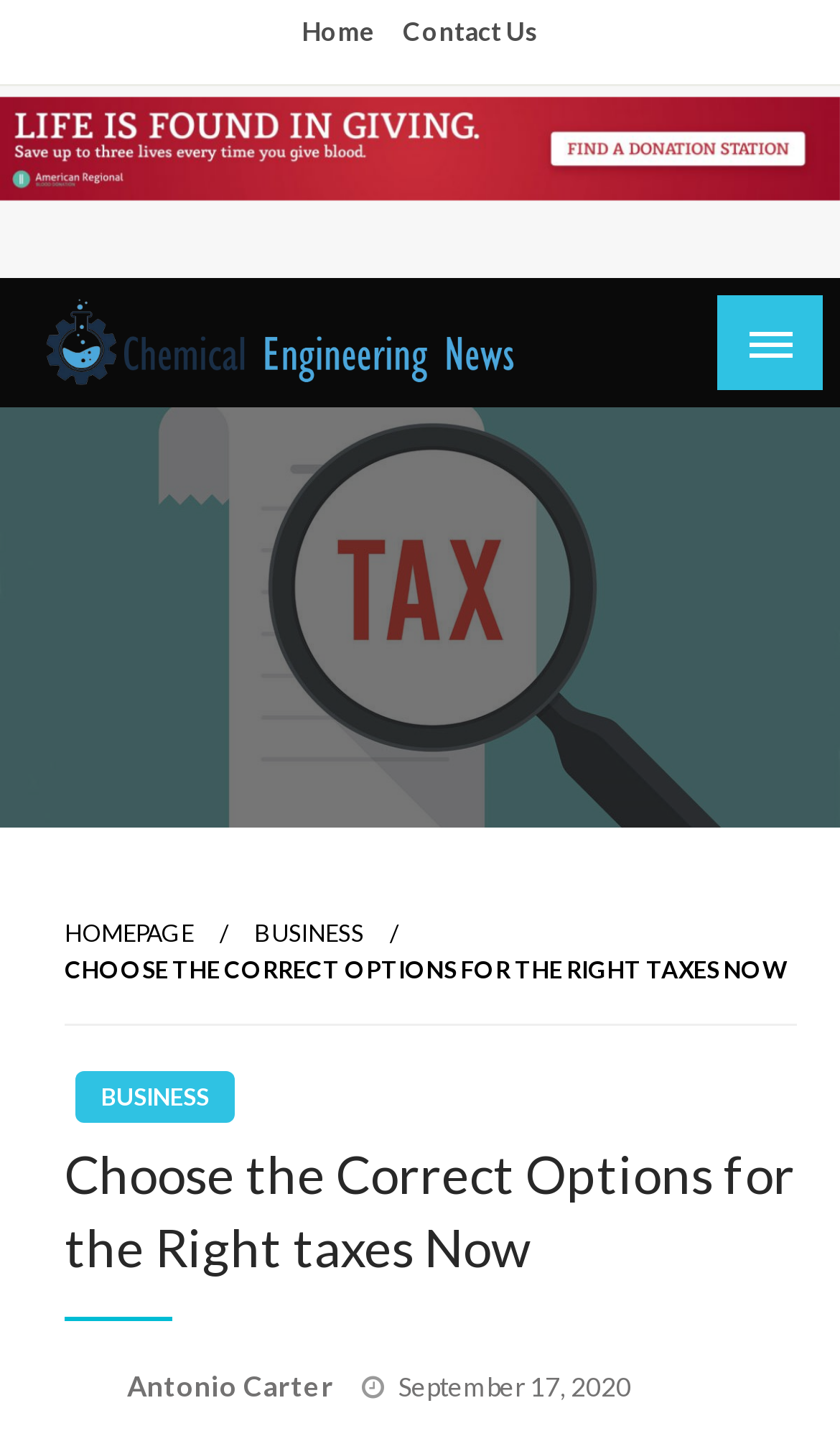Provide the bounding box coordinates for the UI element described in this sentence: "Contact Us". The coordinates should be four float values between 0 and 1, i.e., [left, top, right, bottom].

[0.467, 0.002, 0.654, 0.043]